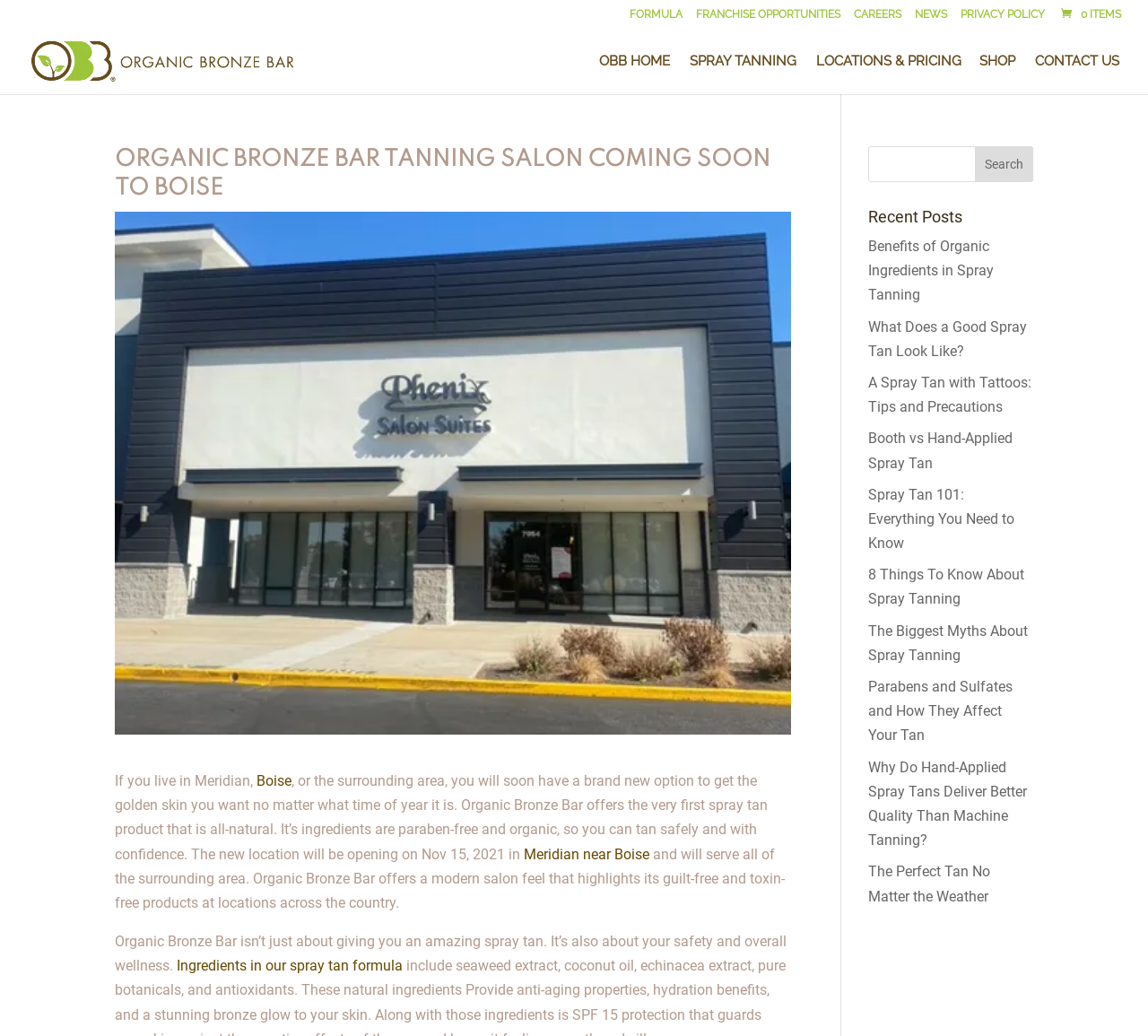Locate the UI element described by alt="Organic Bronze Bar" in the provided webpage screenshot. Return the bounding box coordinates in the format (top-left x, top-left y, bottom-right x, bottom-right y), ensuring all values are between 0 and 1.

[0.027, 0.049, 0.356, 0.066]